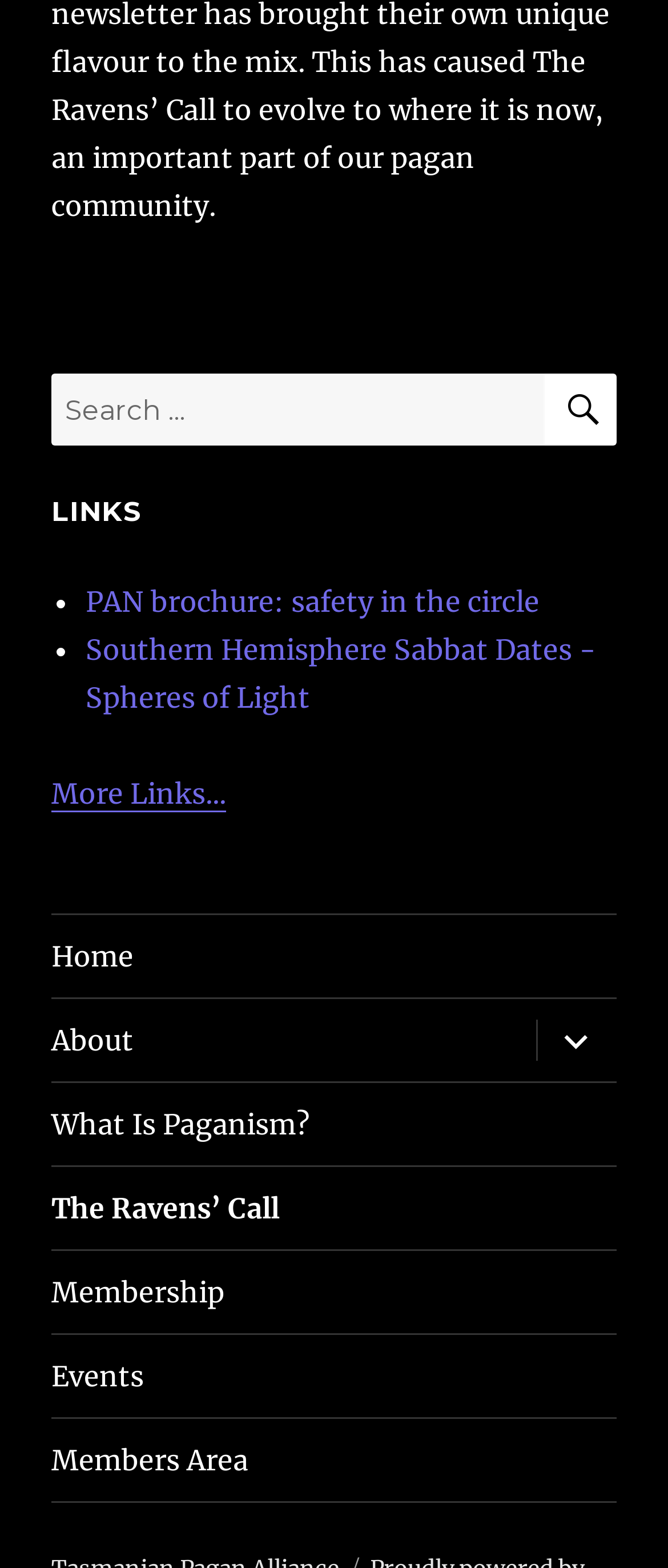Provide the bounding box coordinates for the specified HTML element described in this description: "Search". The coordinates should be four float numbers ranging from 0 to 1, in the format [left, top, right, bottom].

[0.815, 0.239, 0.923, 0.284]